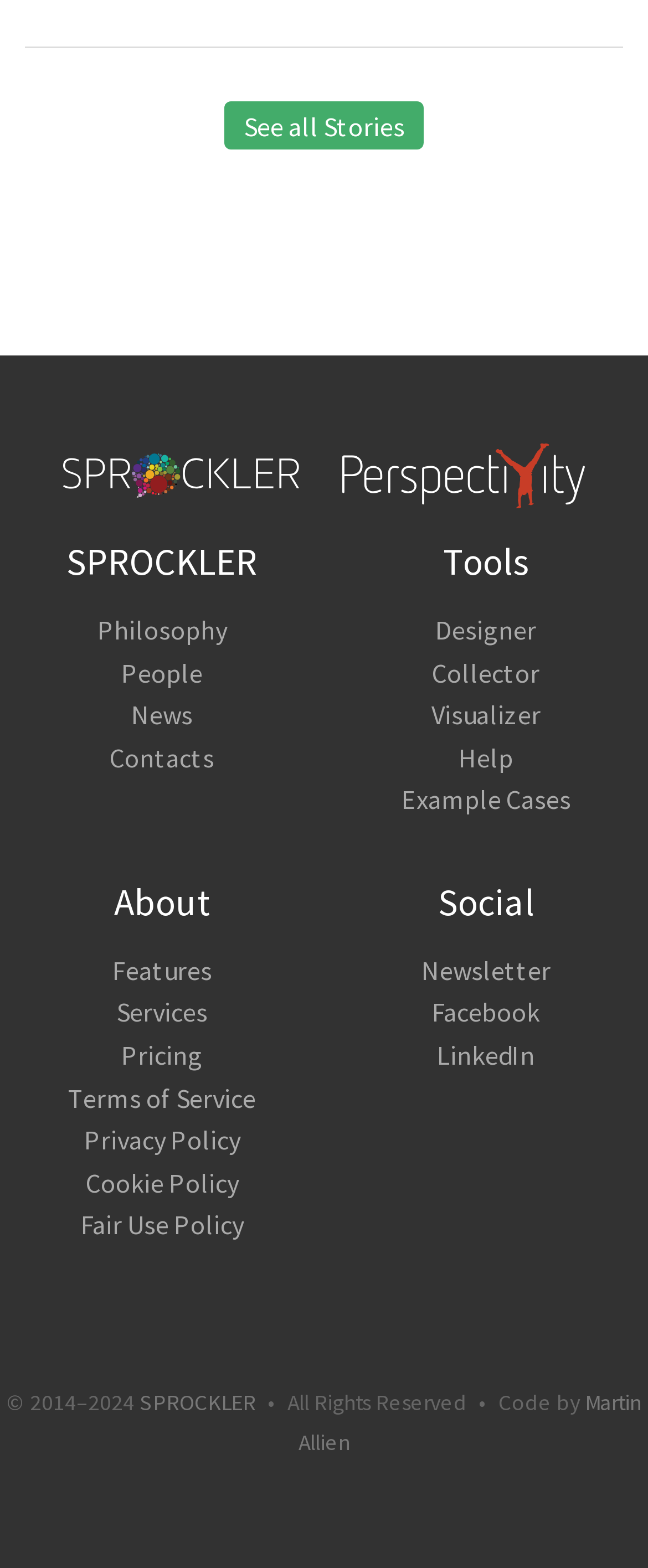Using the provided description Fair Use Policy, find the bounding box coordinates for the UI element. Provide the coordinates in (top-left x, top-left y, bottom-right x, bottom-right y) format, ensuring all values are between 0 and 1.

[0.124, 0.771, 0.376, 0.792]